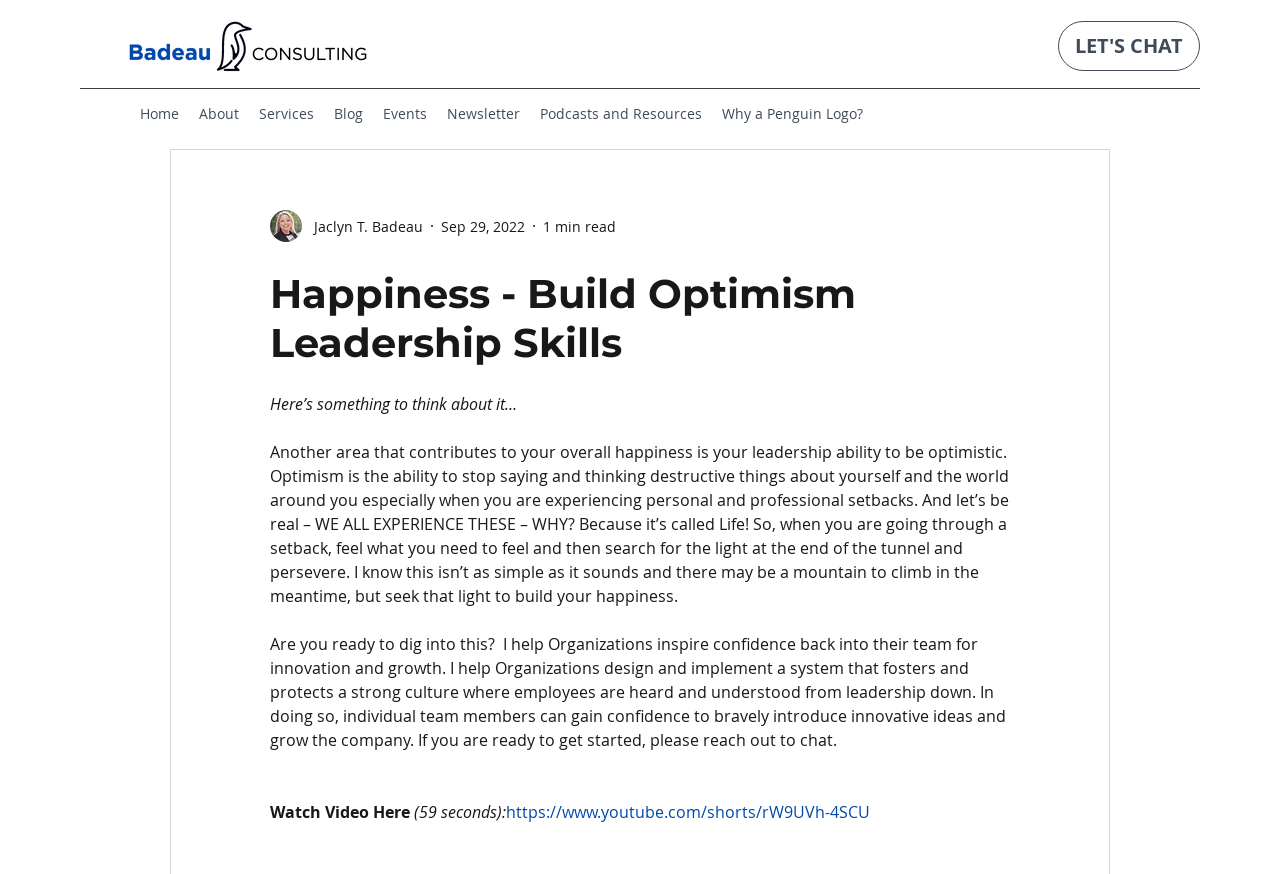Determine the title of the webpage and give its text content.

Happiness - Build Optimism Leadership Skills